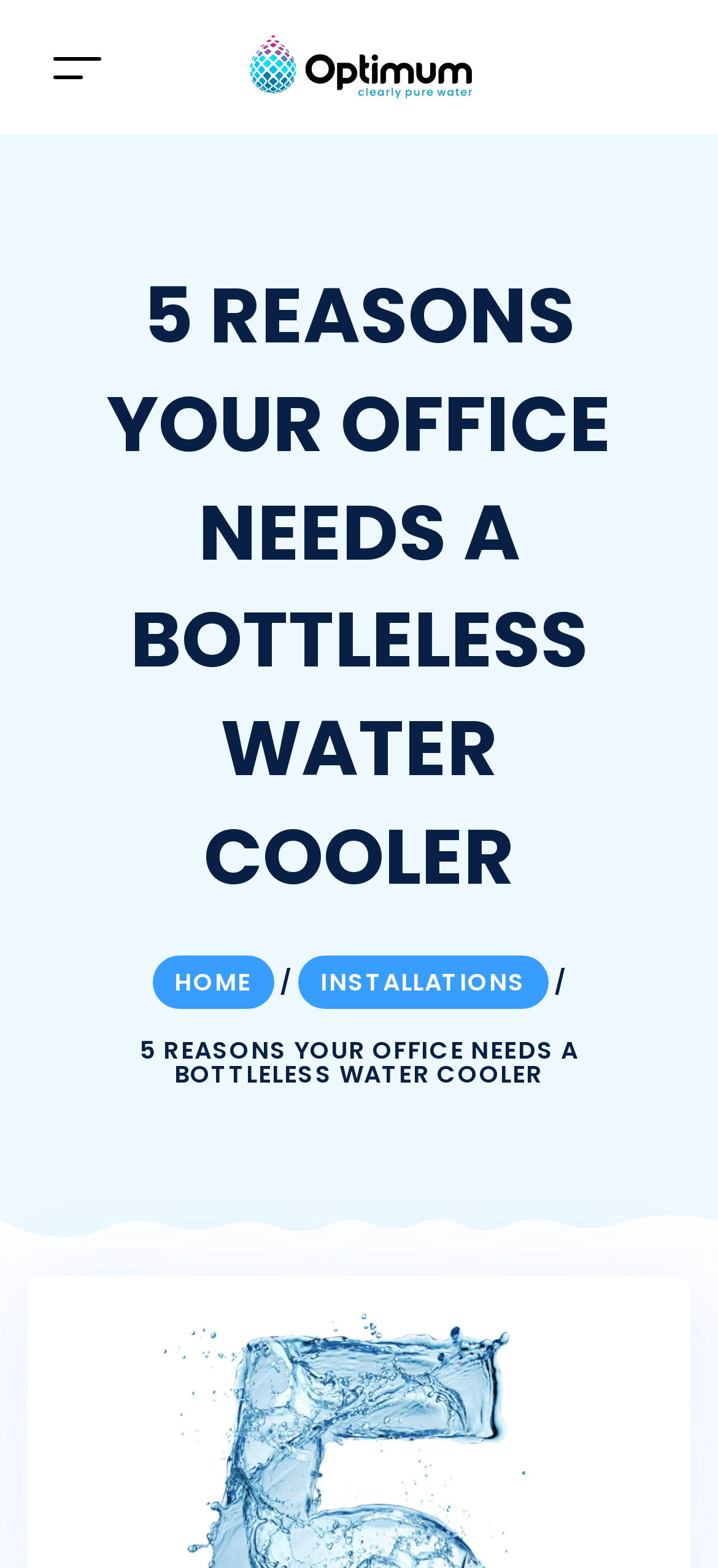Based on the image, please elaborate on the answer to the following question:
How many links are there in the navigation menu?

The navigation menu has three links: 'HOME', a separator '/', and 'INSTALLATIONS'. These links are likely used to navigate to different sections of the website.